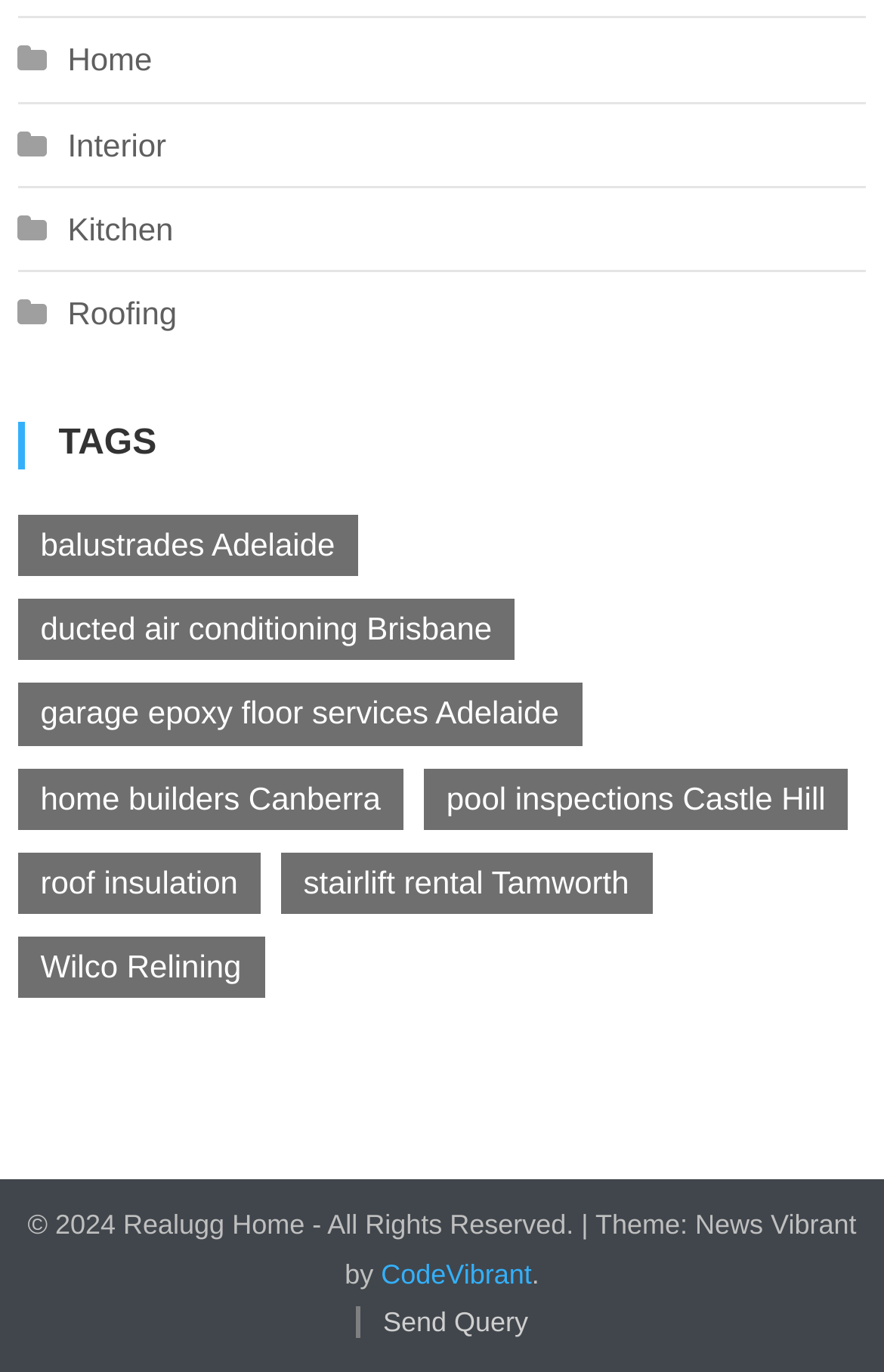Using a single word or phrase, answer the following question: 
What is the copyright year of the website?

2024